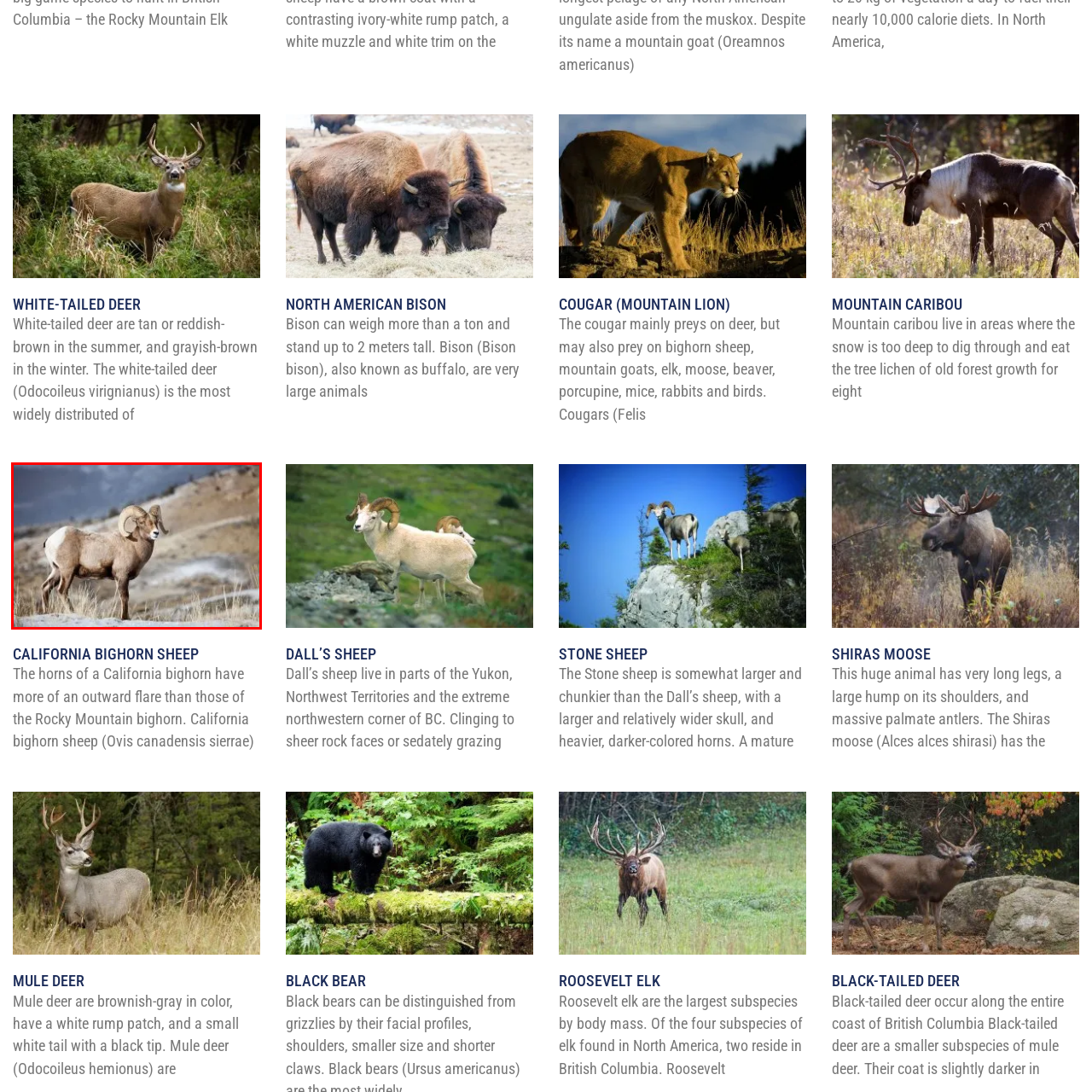Inspect the image bordered by the red bounding box and supply a comprehensive response to the upcoming question based on what you see in the image: What is the purpose of the sheep's outward-flared horns?

According to the caption, the California Bighorn Sheep's outward-flared horns help differentiate it from other species of bighorn sheep, which implies that the primary purpose of these horns is to distinguish this species from others.